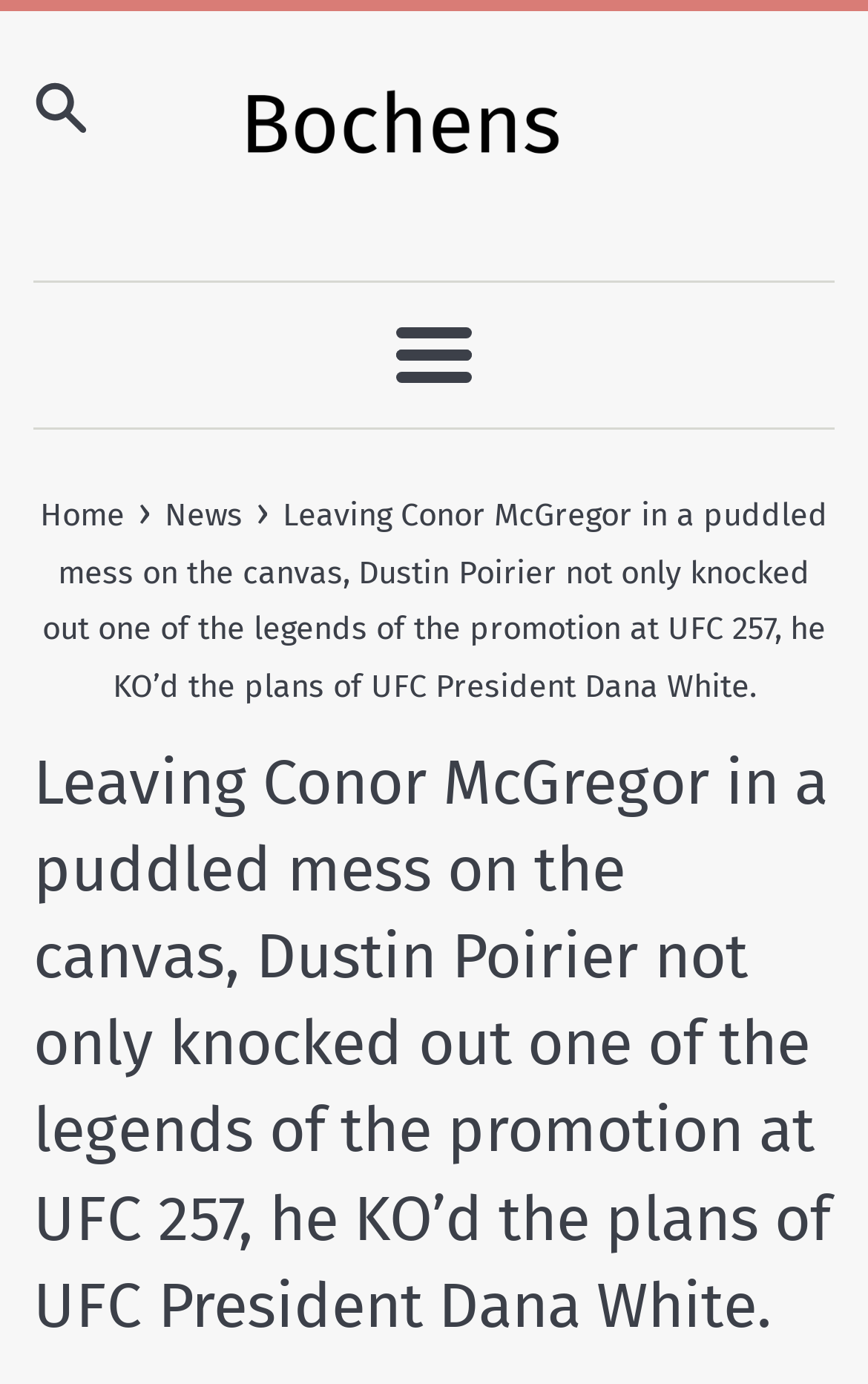Use a single word or phrase to answer the following:
What is the text on the button at [0.457, 0.237, 0.543, 0.277]?

Menu